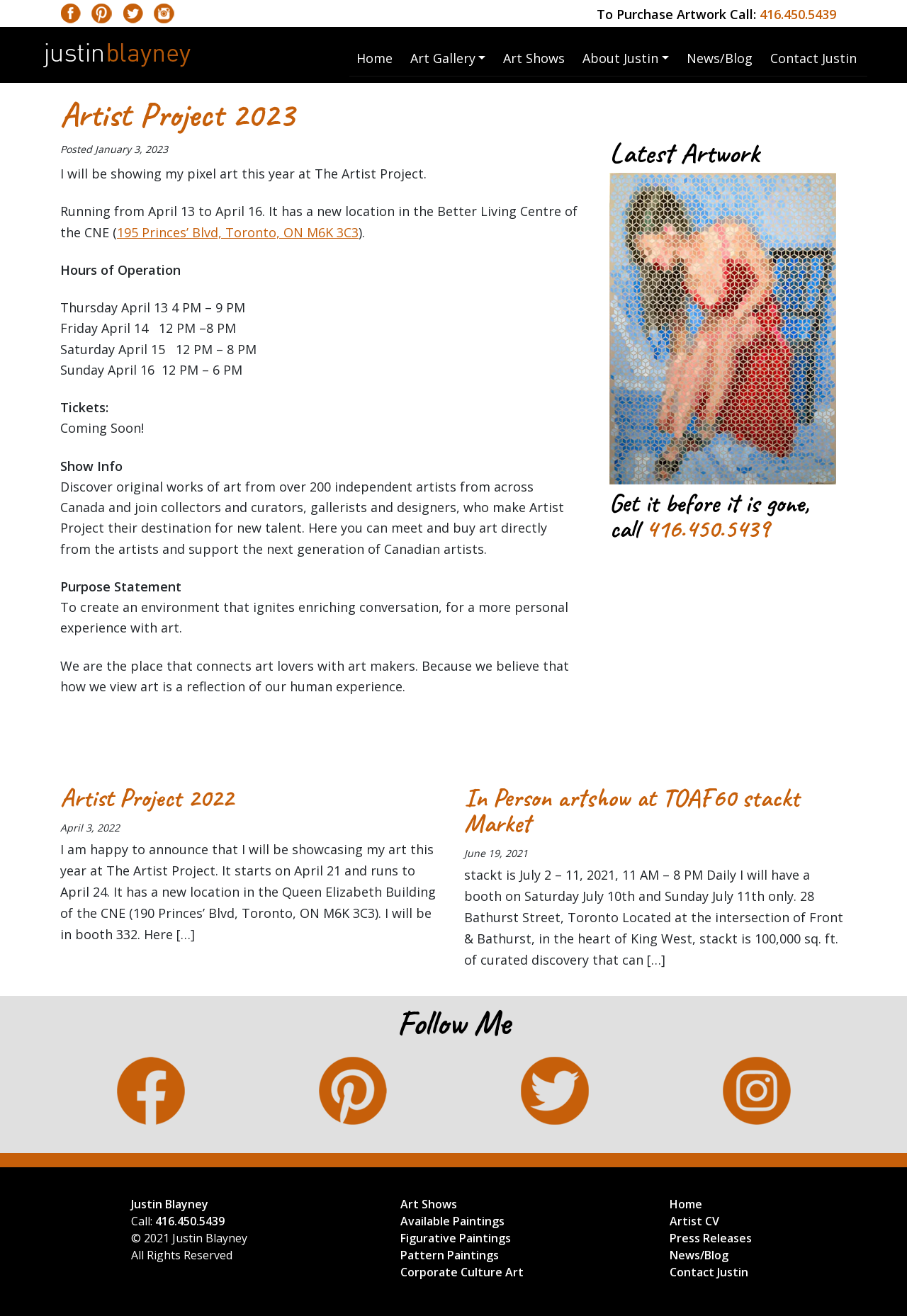Locate the bounding box coordinates of the item that should be clicked to fulfill the instruction: "View the 'Artist Project 2023' details".

[0.066, 0.074, 0.637, 0.1]